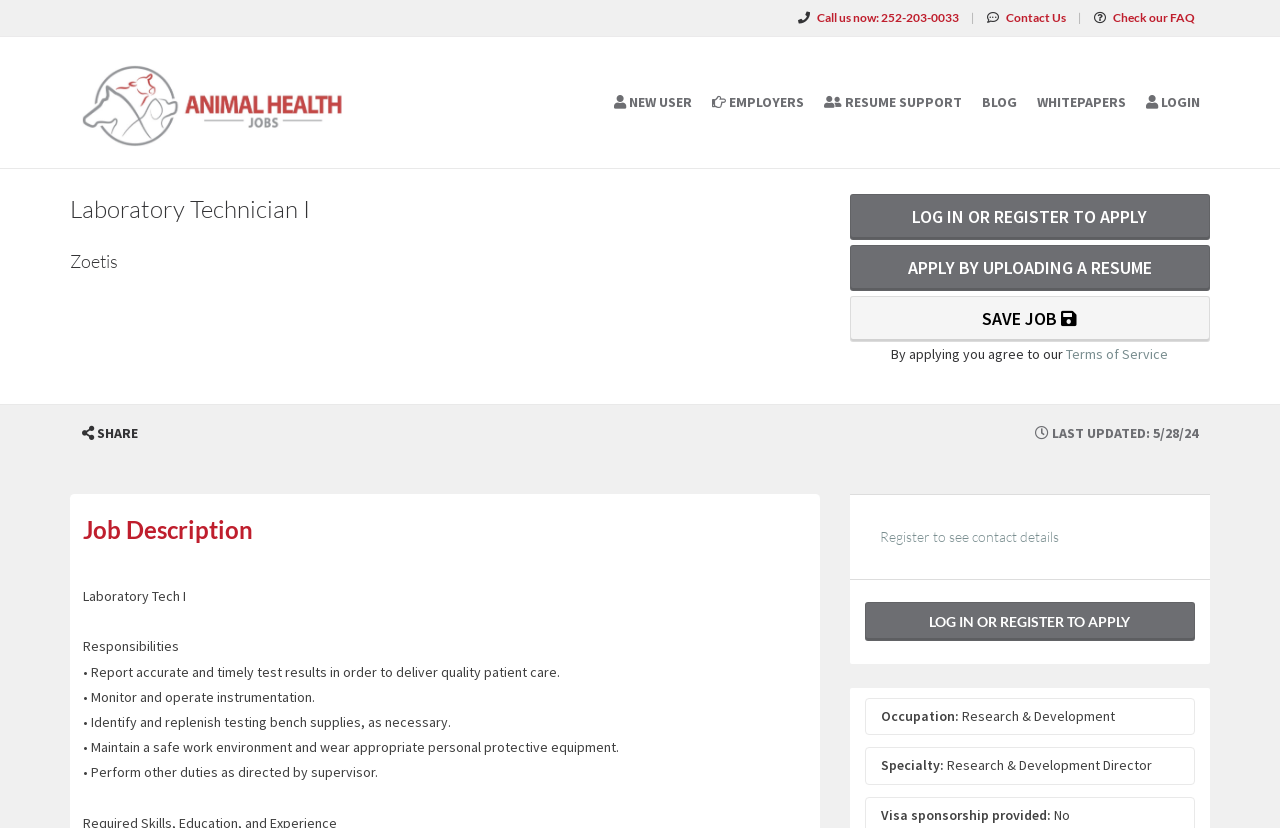For the element described, predict the bounding box coordinates as (top-left x, top-left y, bottom-right x, bottom-right y). All values should be between 0 and 1. Element description: New User

[0.472, 0.045, 0.548, 0.201]